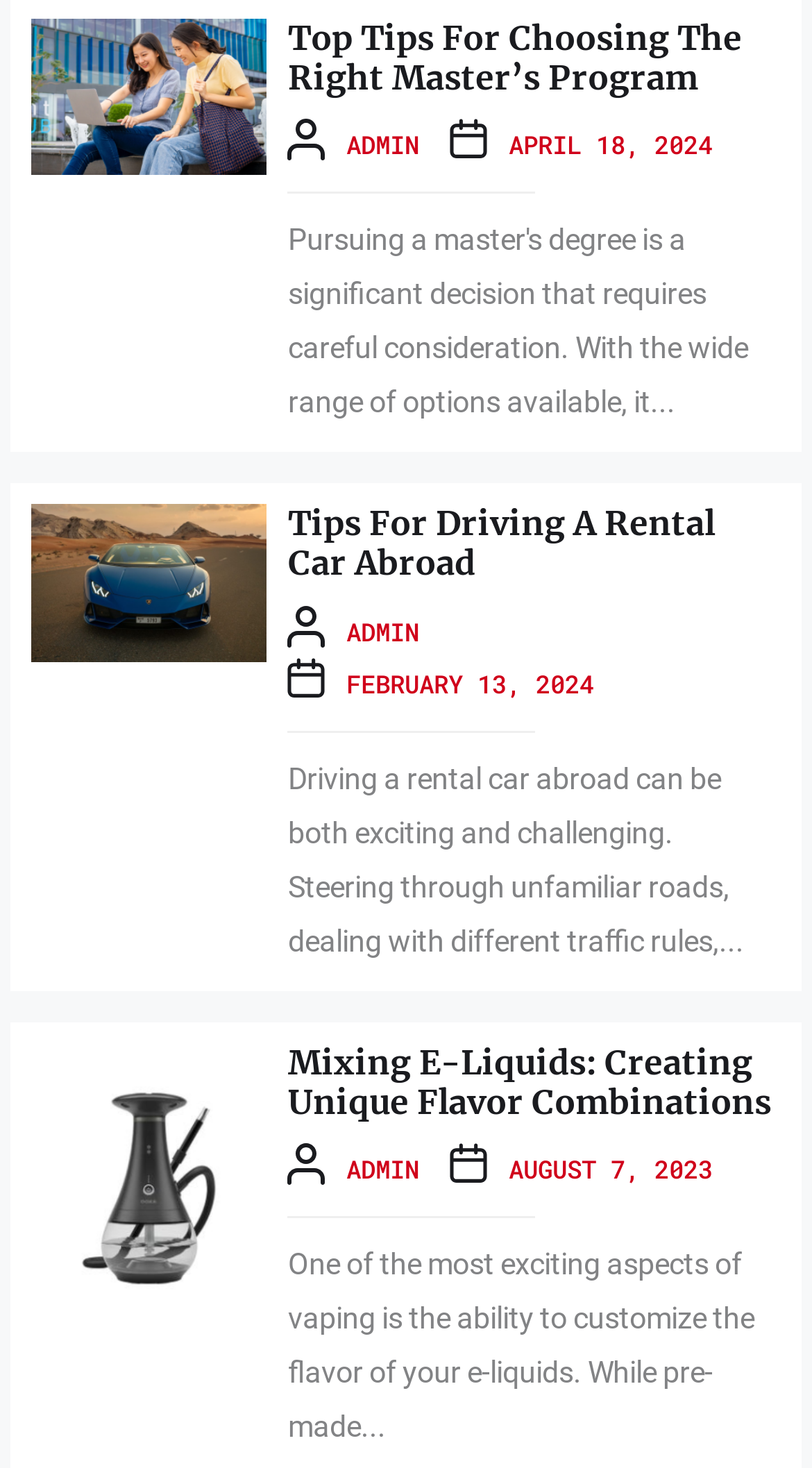Use a single word or phrase to answer the question: Who is the author of the article 'Tips For Driving A Rental Car Abroad'?

ADMIN